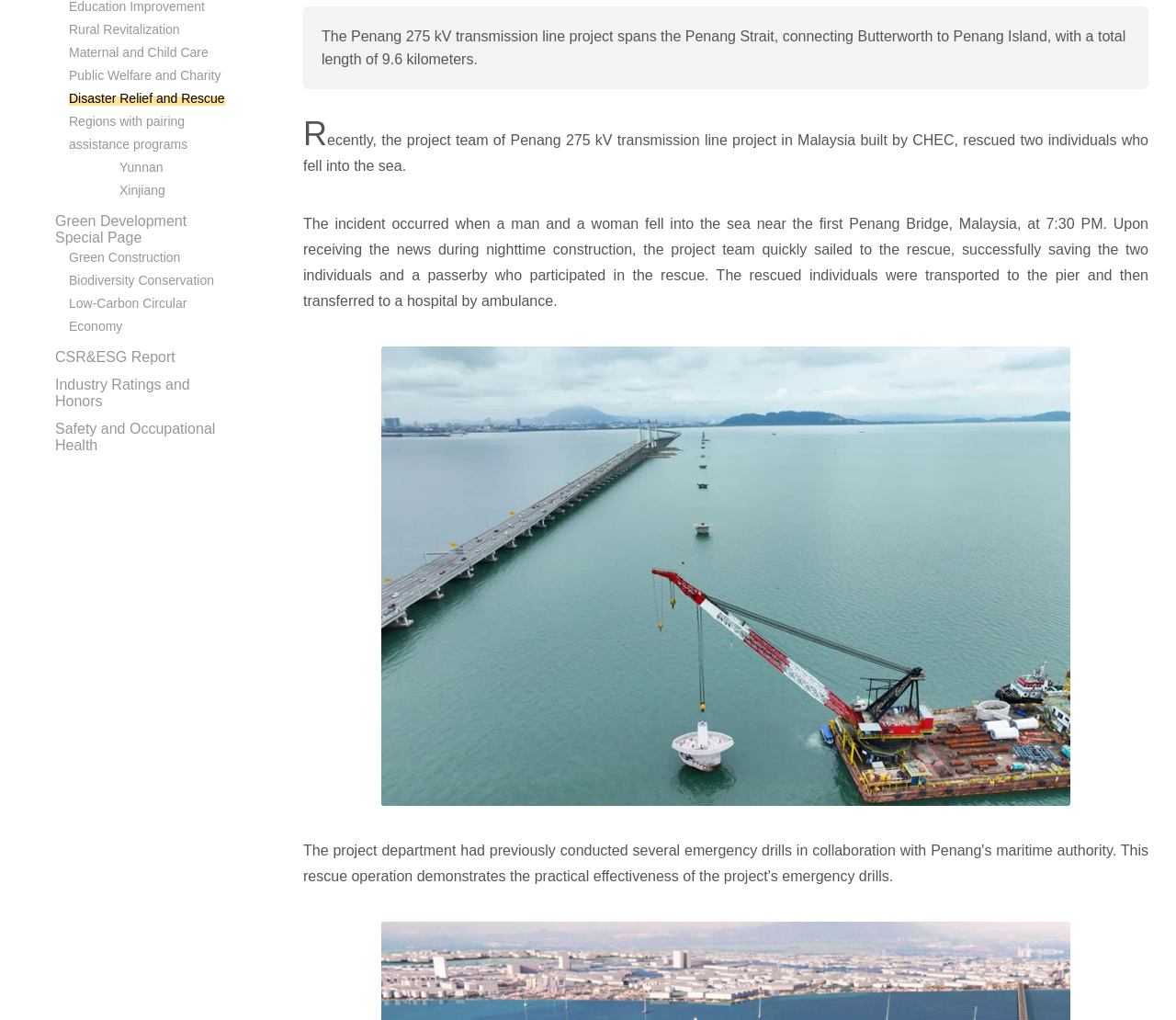Locate the bounding box of the UI element described by: "Yunnan" in the given webpage screenshot.

[0.102, 0.157, 0.139, 0.171]